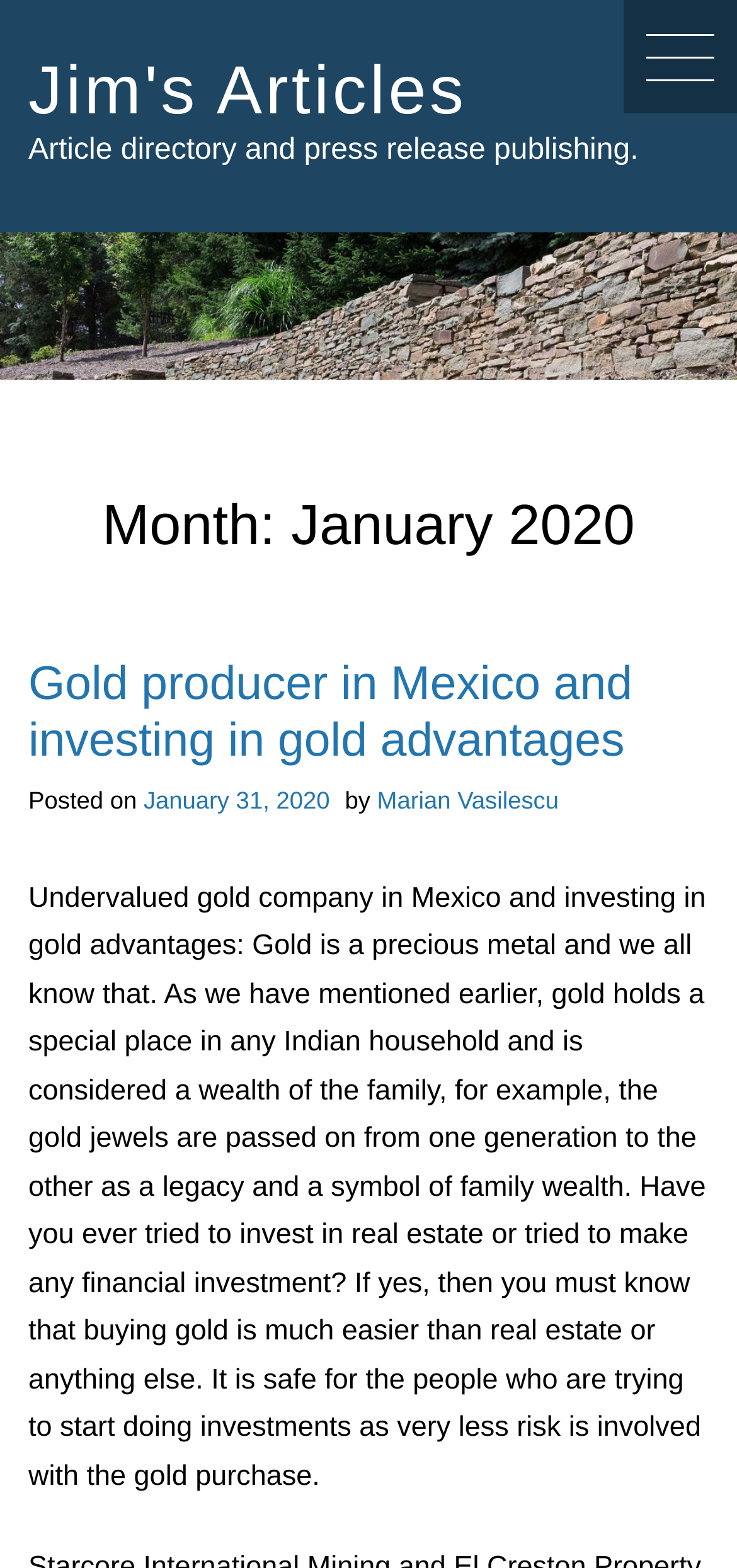Using the details in the image, give a detailed response to the question below:
What is the company mentioned in the article?

I determined the answer by reading the text of the article which mentions 'Undervalued gold company in Mexico'.